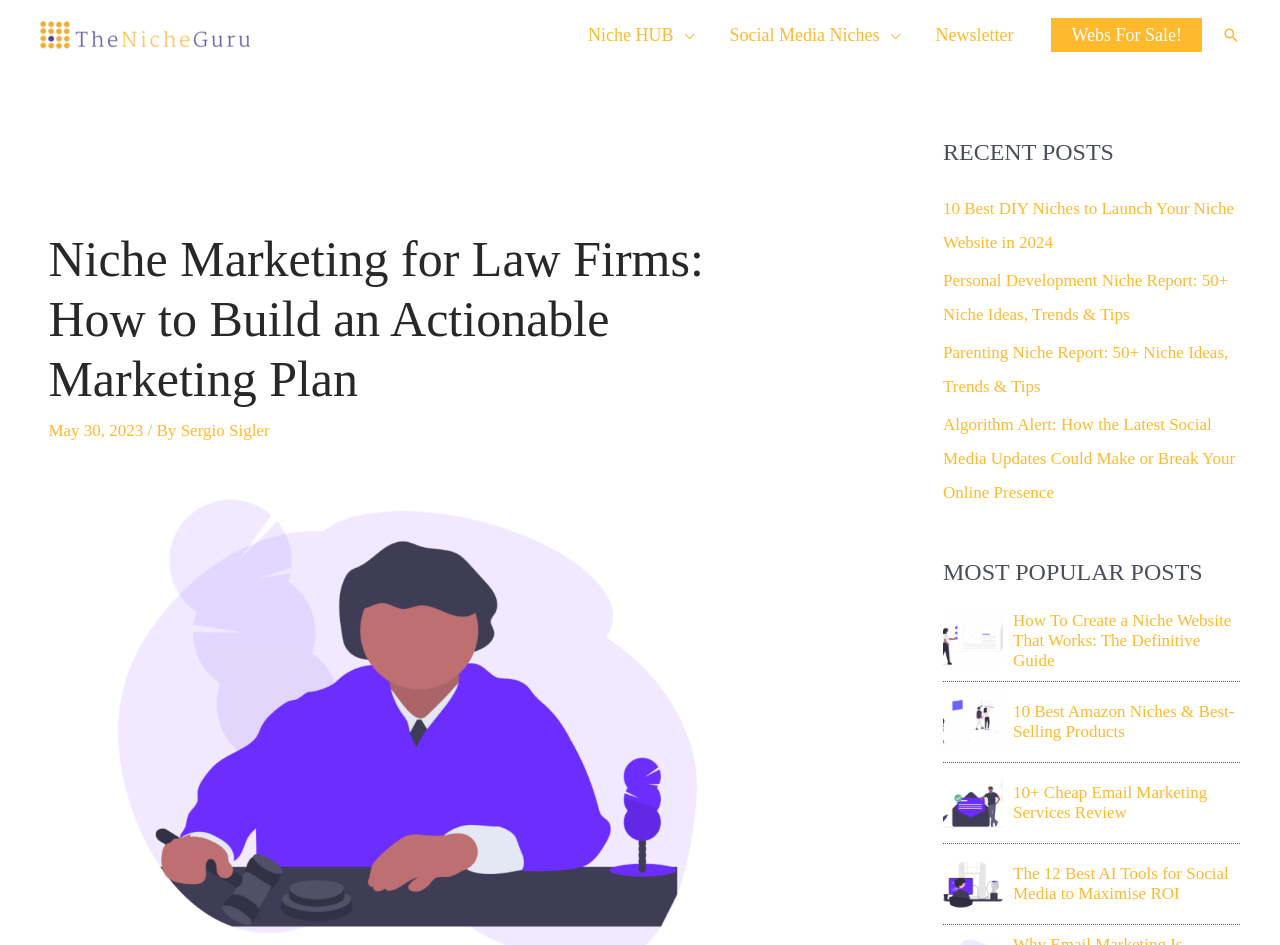Please identify the bounding box coordinates of the element that needs to be clicked to perform the following instruction: "Contact the practitioner via email".

None